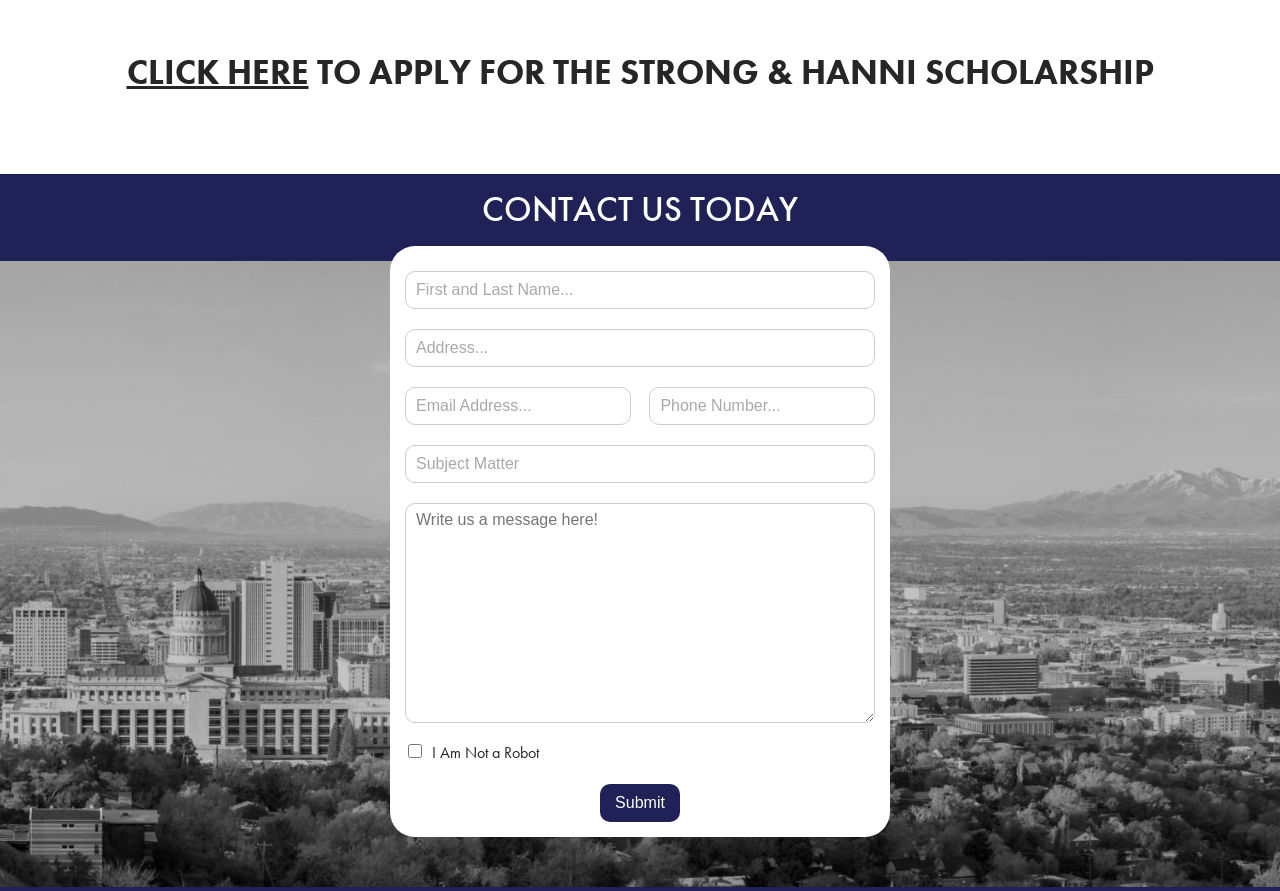Provide a short answer using a single word or phrase for the following question: 
What is the required field in the contact form?

Email